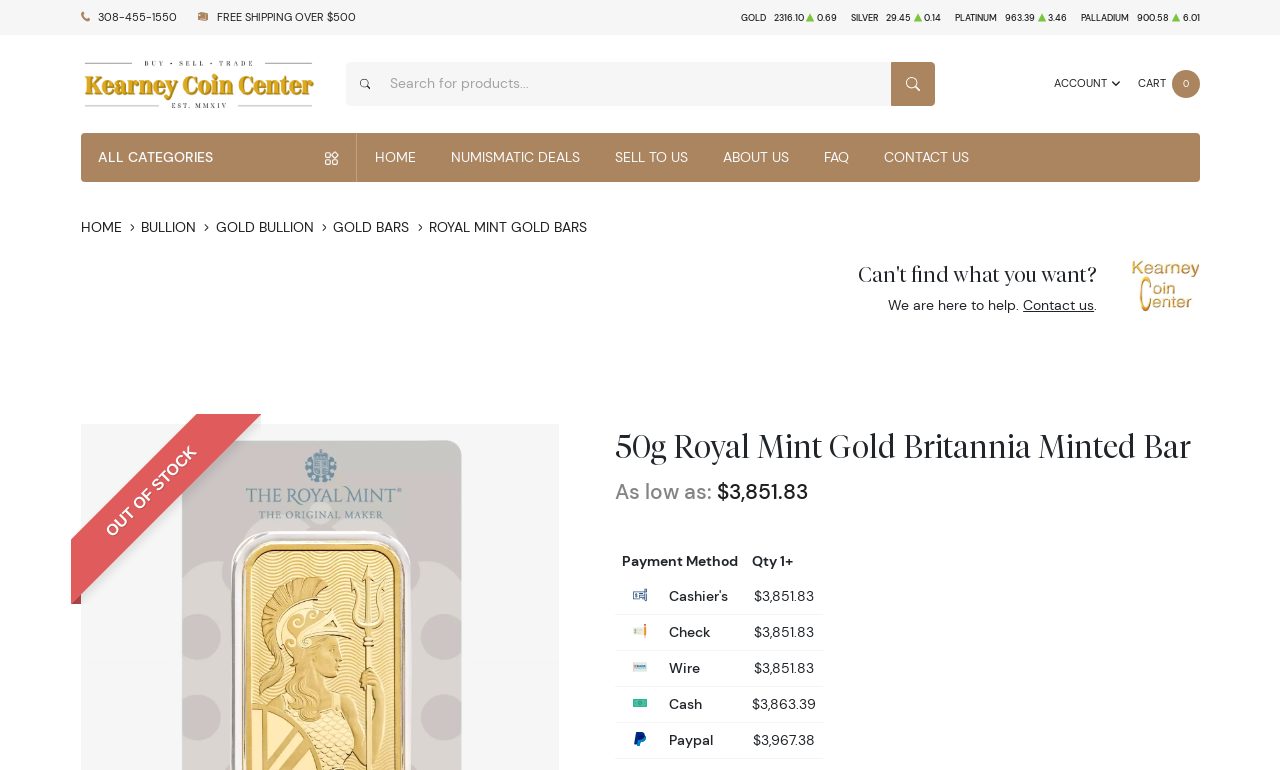What is the price of the 50g Royal Mint Gold Britannia Minted Bar?
Please describe in detail the information shown in the image to answer the question.

I found the answer by looking at the section with the header '50g Royal Mint Gold Britannia Minted Bar' and finding the text 'As low as:' followed by the price '$3,851.83'.